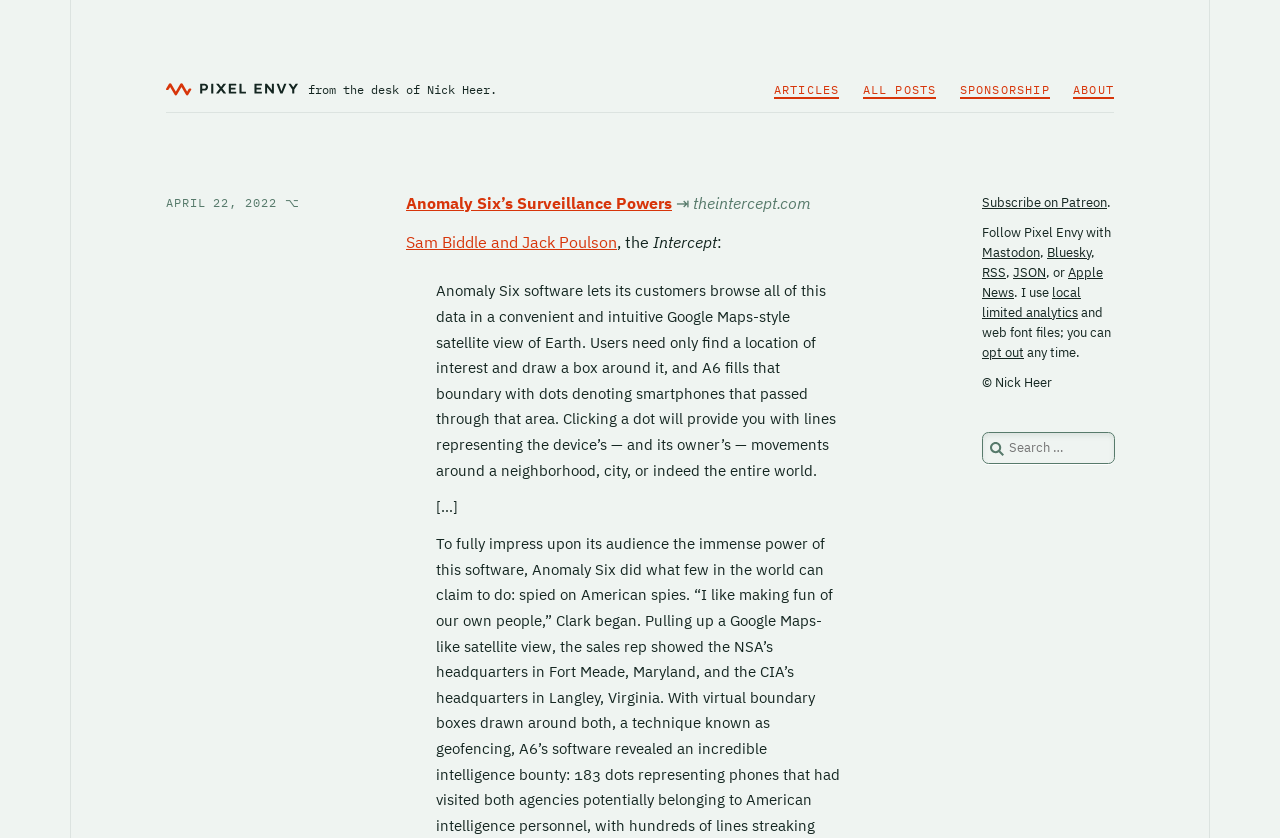Identify the headline of the webpage and generate its text content.

Anomaly Six’s Surveillance Powers ⇥ theintercept.com